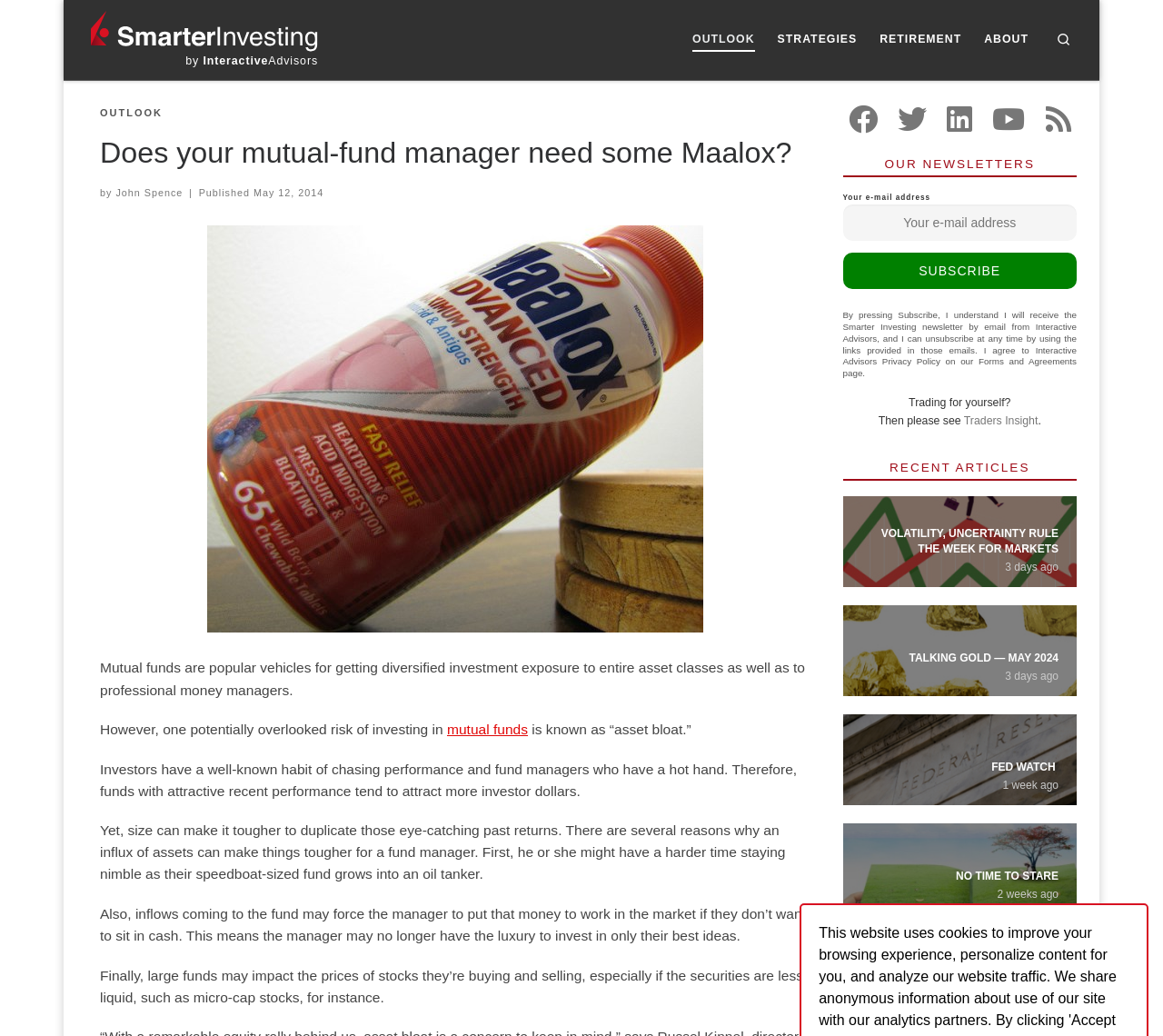Locate the bounding box coordinates of the clickable region to complete the following instruction: "Search for something."

[0.896, 0.015, 0.934, 0.061]